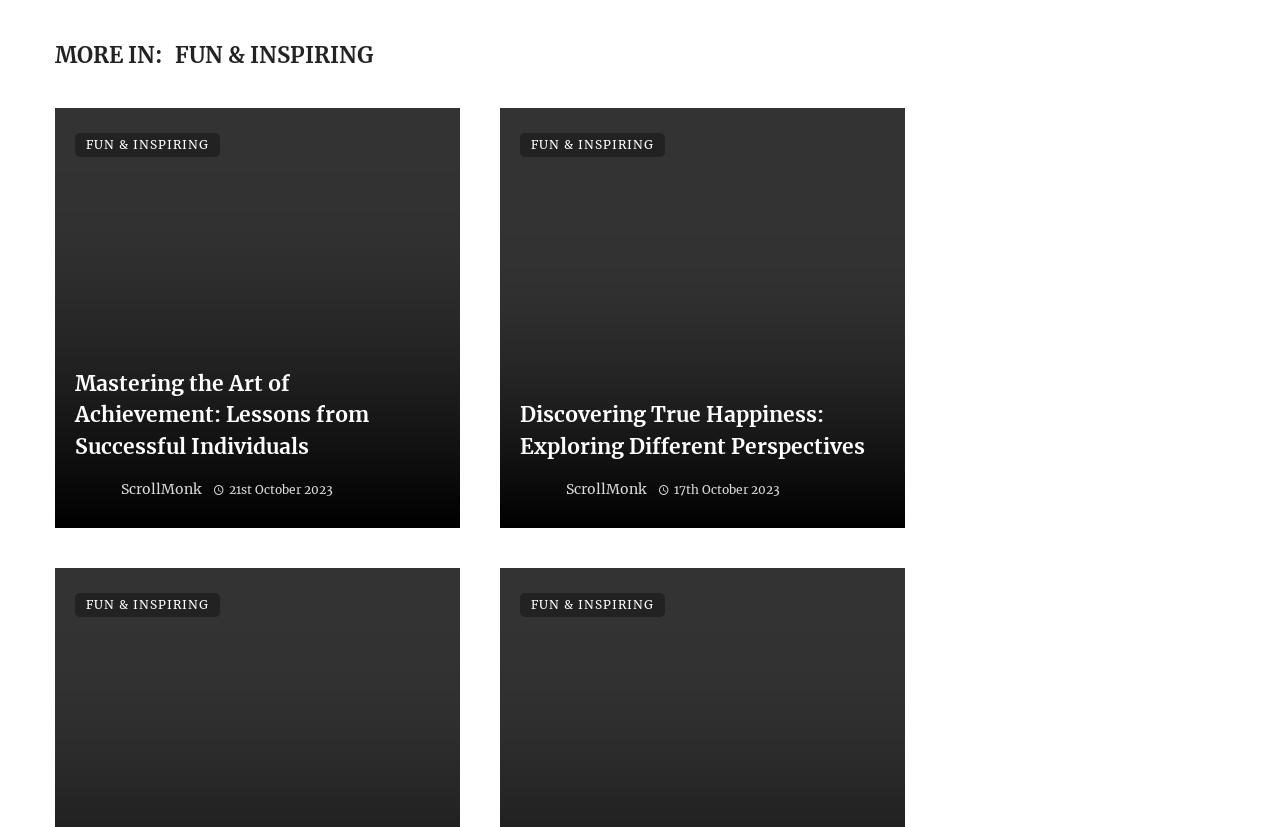Please determine the bounding box coordinates of the clickable area required to carry out the following instruction: "read the article 'Mastering the Art of Achievement: Lessons from Successful Individuals'". The coordinates must be four float numbers between 0 and 1, represented as [left, top, right, bottom].

[0.059, 0.445, 0.344, 0.559]